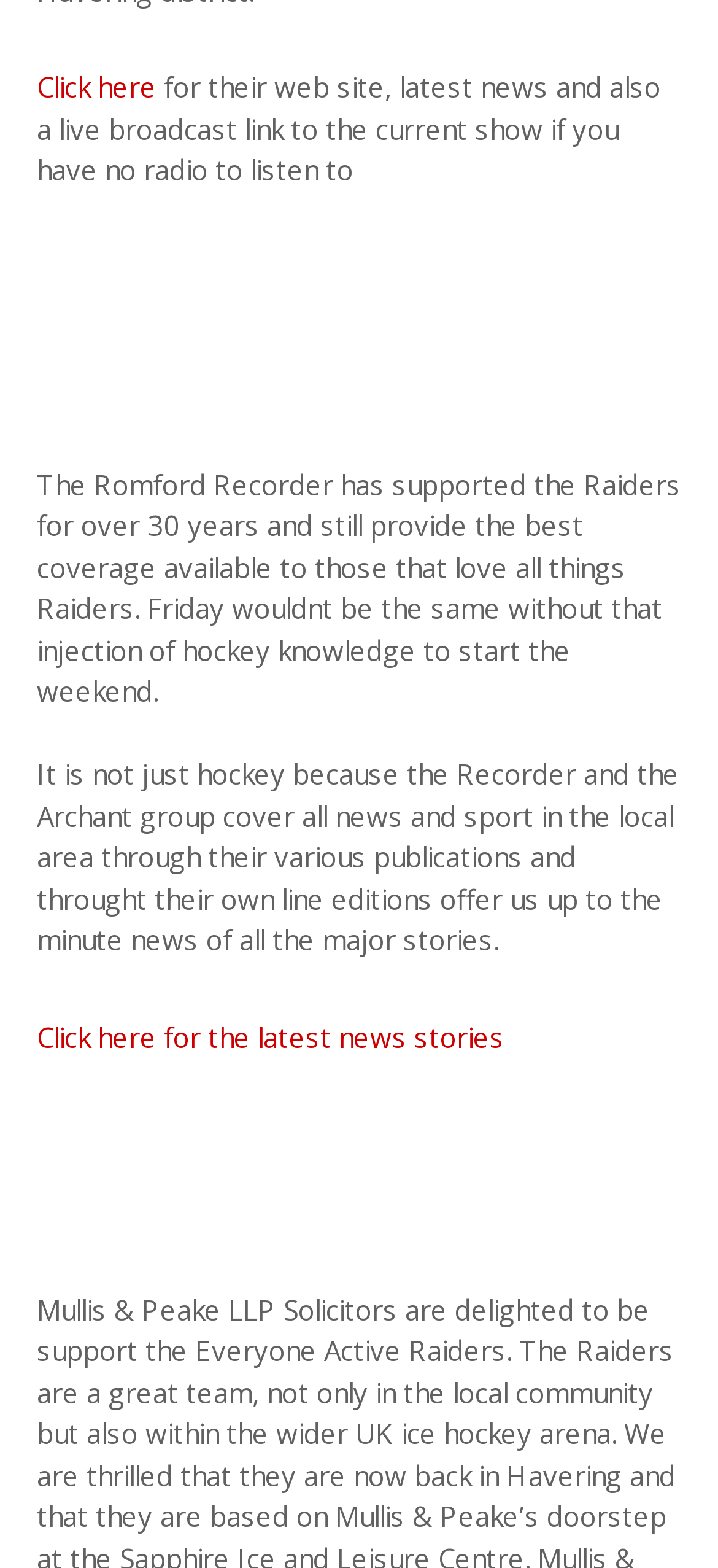Find the bounding box coordinates for the UI element whose description is: "Click here". The coordinates should be four float numbers between 0 and 1, in the format [left, top, right, bottom].

[0.051, 0.044, 0.218, 0.067]